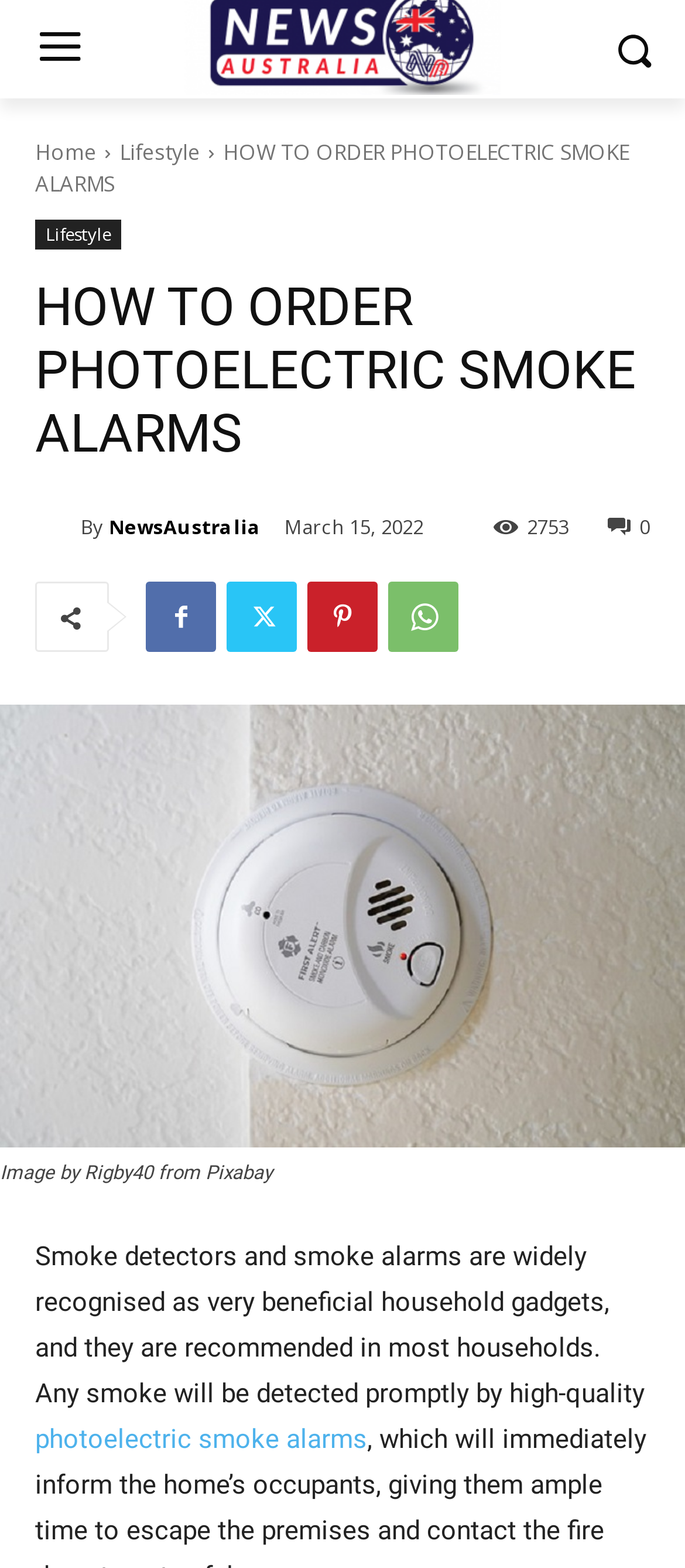Provide the bounding box coordinates for the area that should be clicked to complete the instruction: "Click the smoke alarms image".

[0.0, 0.449, 1.0, 0.731]